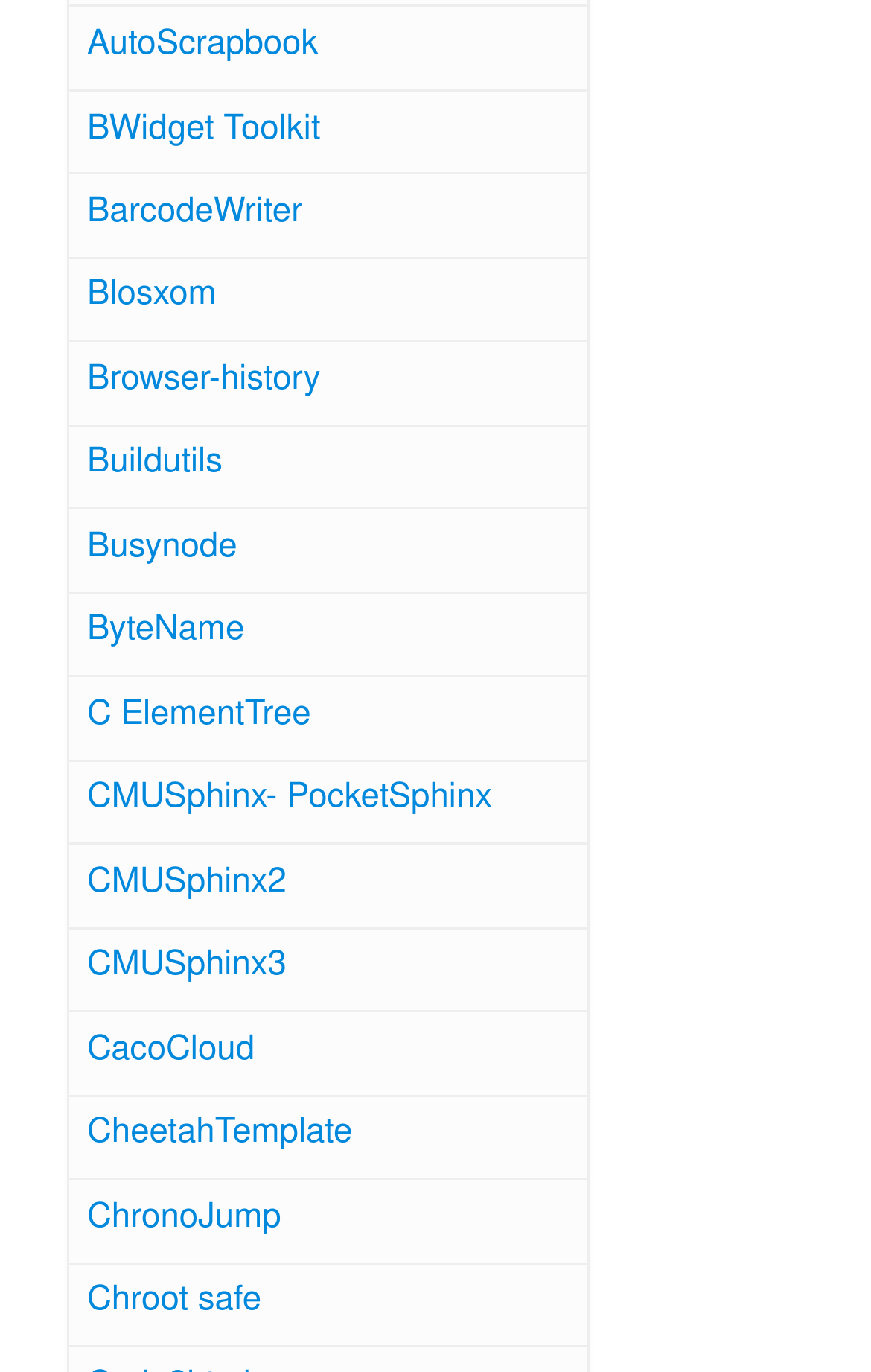Please give a succinct answer to the question in one word or phrase:
What is the link located at [0.1, 0.511, 0.357, 0.536]?

C ElementTree